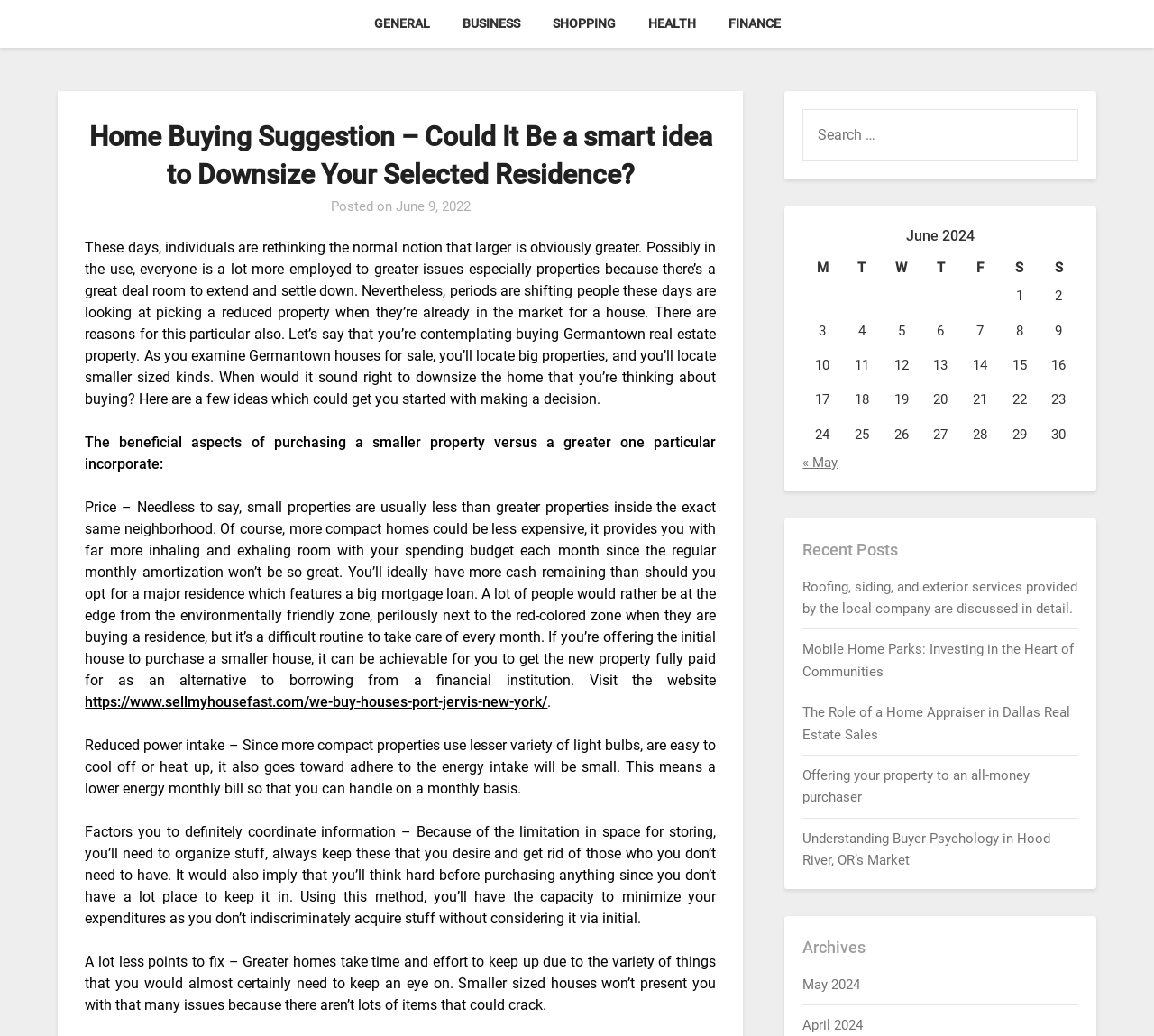Answer the following in one word or a short phrase: 
What is the topic of the 'Recent Posts' section?

Real estate and home buying